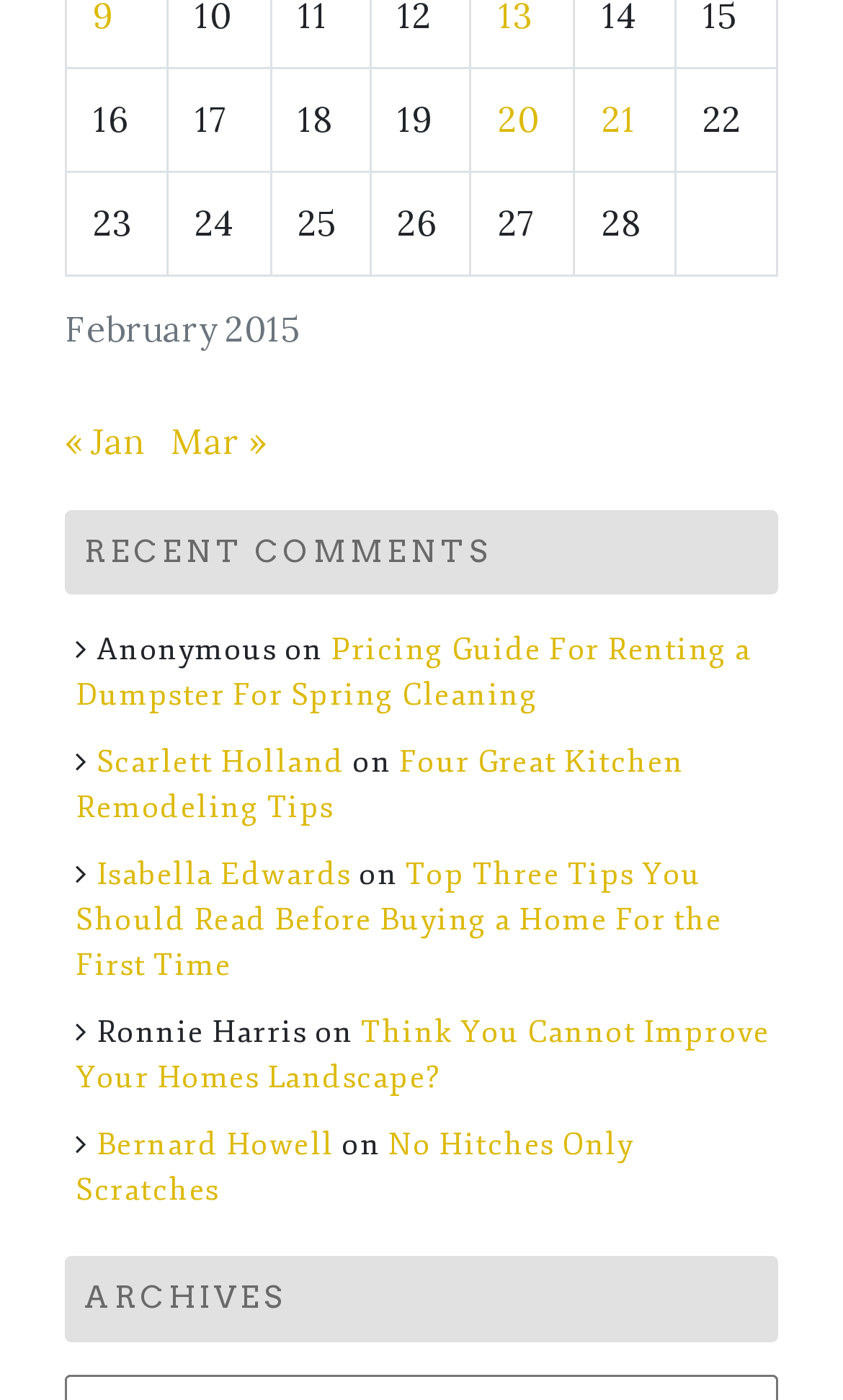How many grid cells are in the first row?
Give a one-word or short phrase answer based on the image.

6